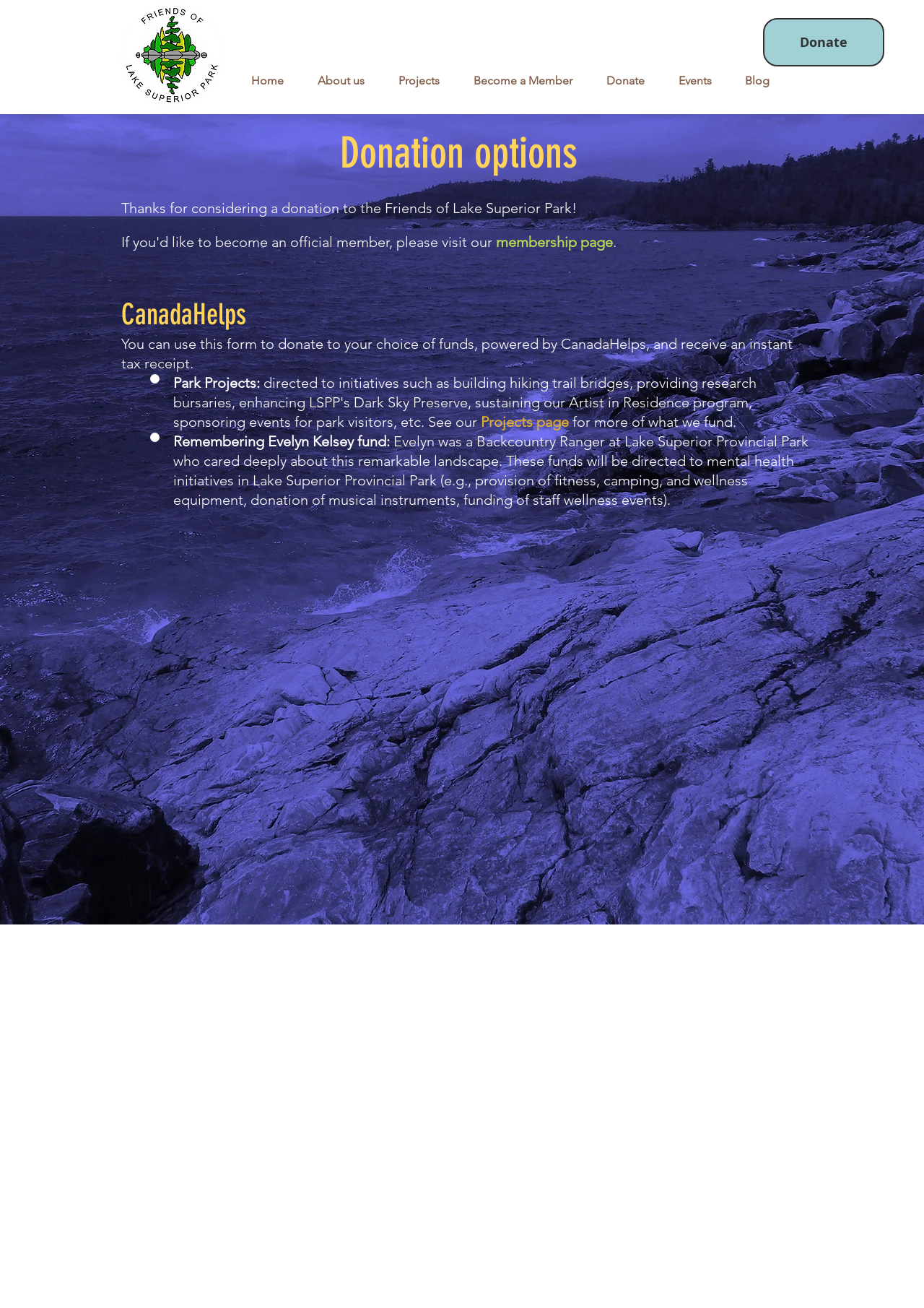Find the bounding box coordinates of the clickable area that will achieve the following instruction: "Click Donate".

[0.826, 0.014, 0.957, 0.051]